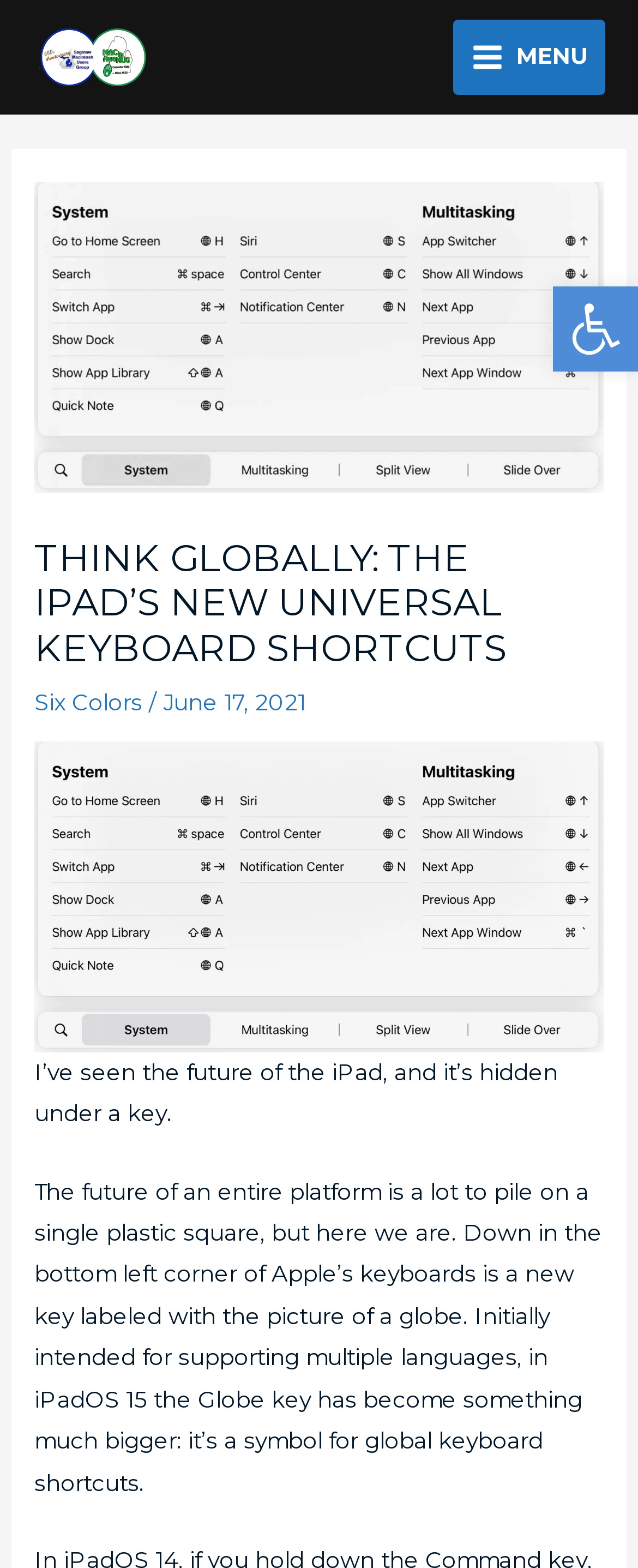What is the purpose of the Globe key?
Give a thorough and detailed response to the question.

According to the article, the Globe key was initially intended for supporting multiple languages, but it has become something much bigger in iPadOS 15.